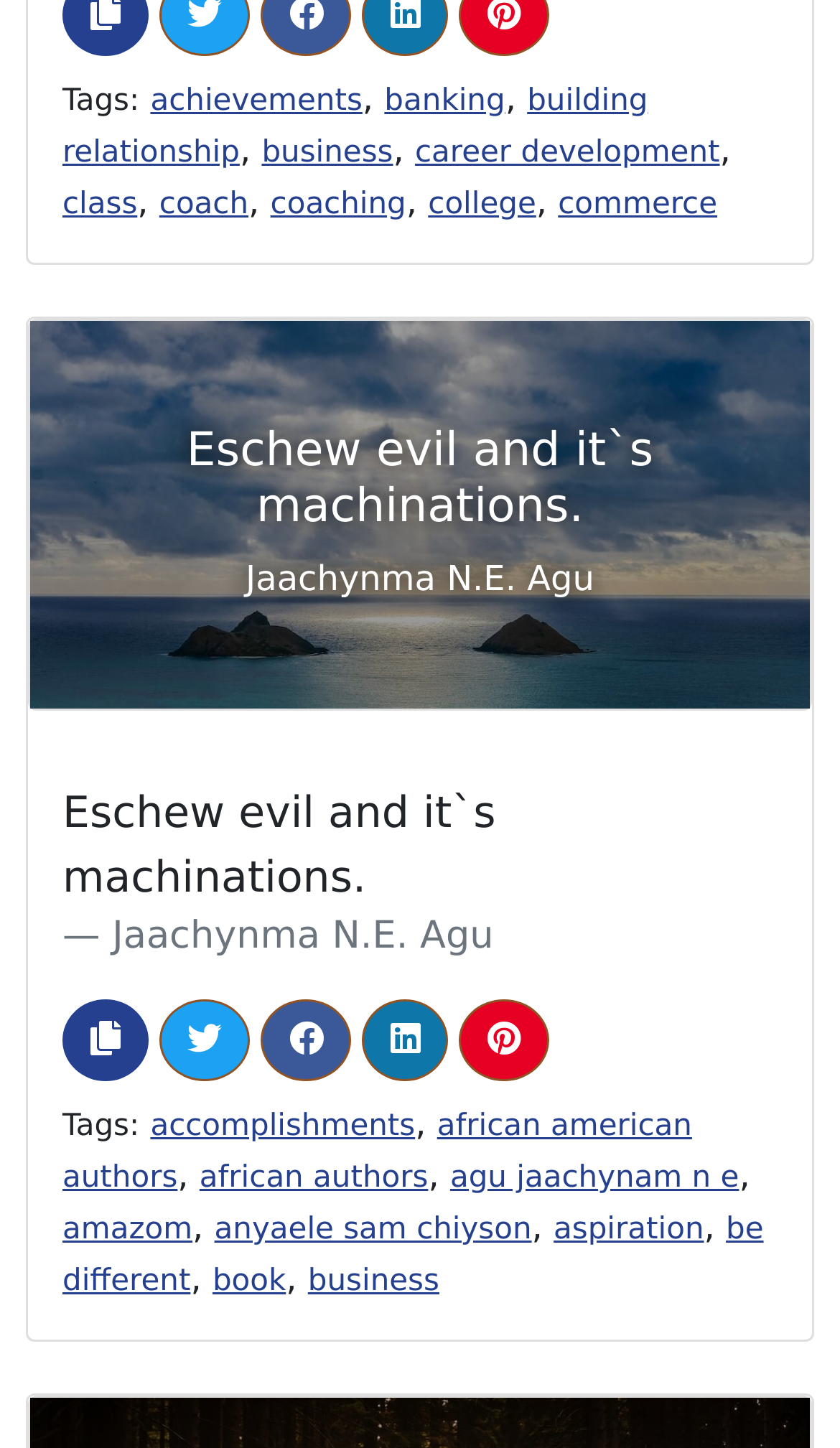Identify the bounding box coordinates of the clickable region necessary to fulfill the following instruction: "Click on the 'african american authors' tag". The bounding box coordinates should be four float numbers between 0 and 1, i.e., [left, top, right, bottom].

[0.074, 0.761, 0.824, 0.825]